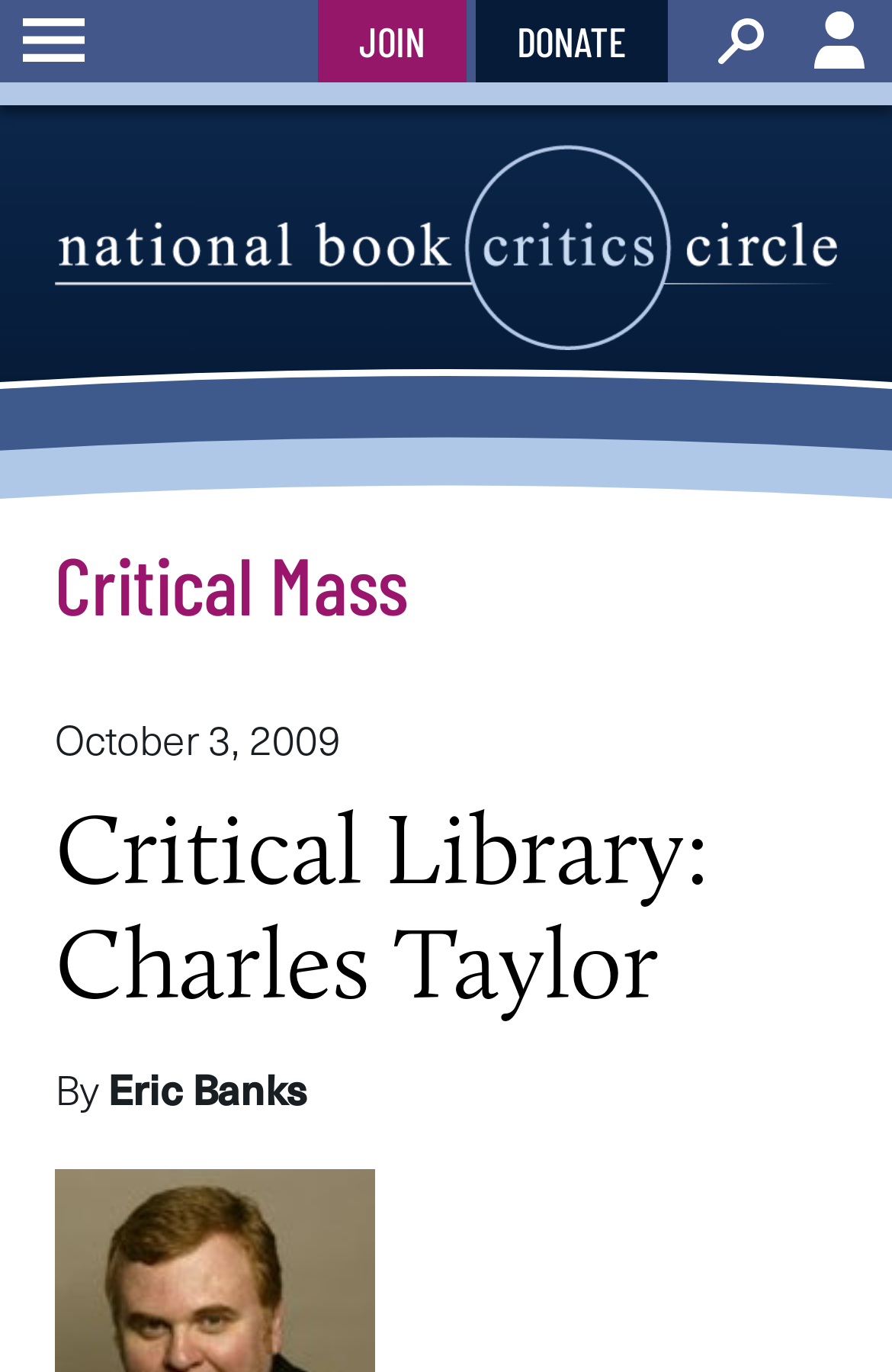What is the name of the critic featured on this page?
Please provide a comprehensive answer based on the visual information in the image.

I determined the answer by looking at the heading 'Critical Library: Charles Taylor' which suggests that Charles Taylor is the critic being featured on this page.